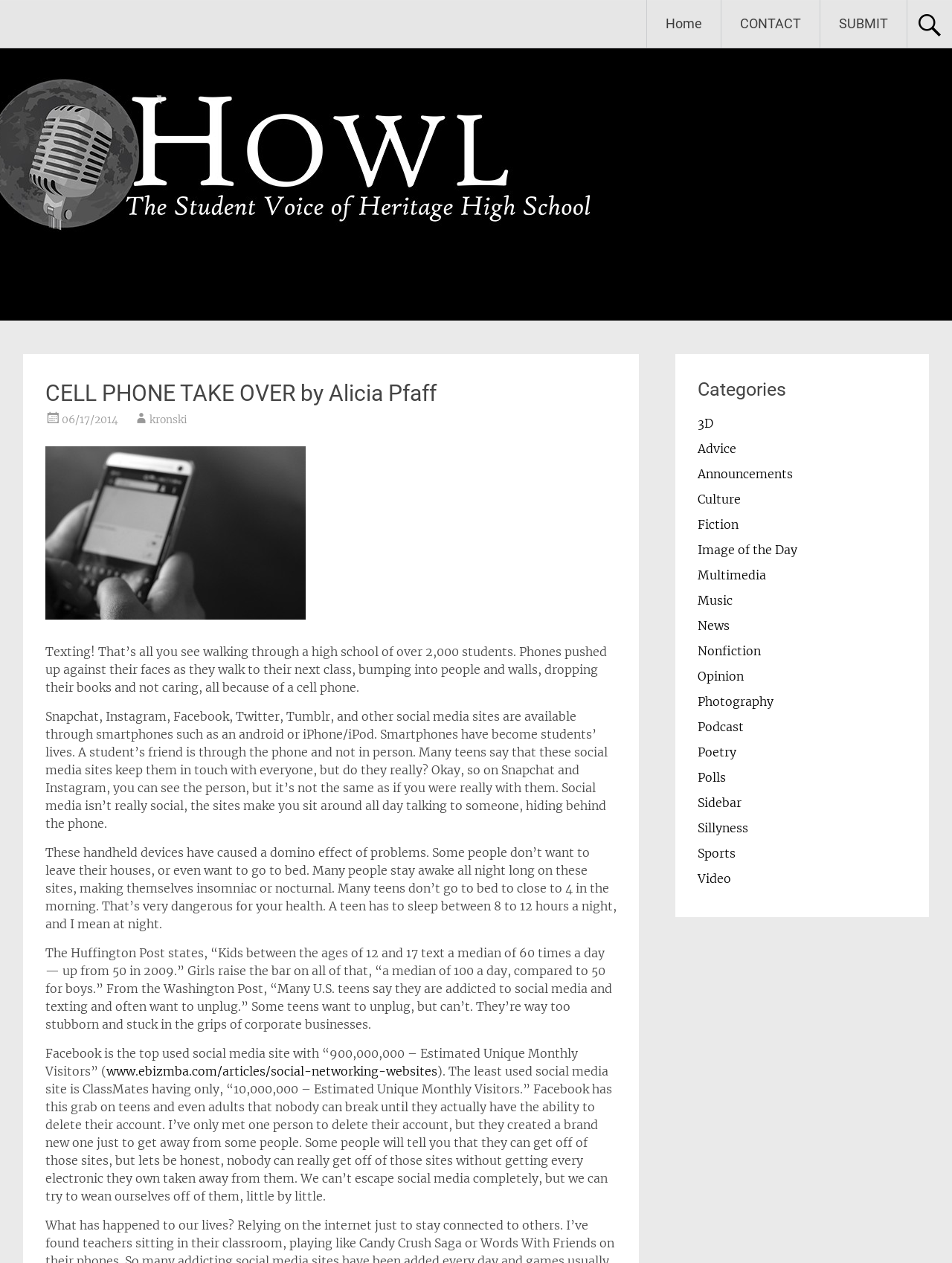Refer to the image and offer a detailed explanation in response to the question: What is the author of the article 'CELL PHONE TAKE OVER'?

The author's name is mentioned in the heading 'CELL PHONE TAKE OVER by Alicia Pfaff' which is located at the top of the webpage.